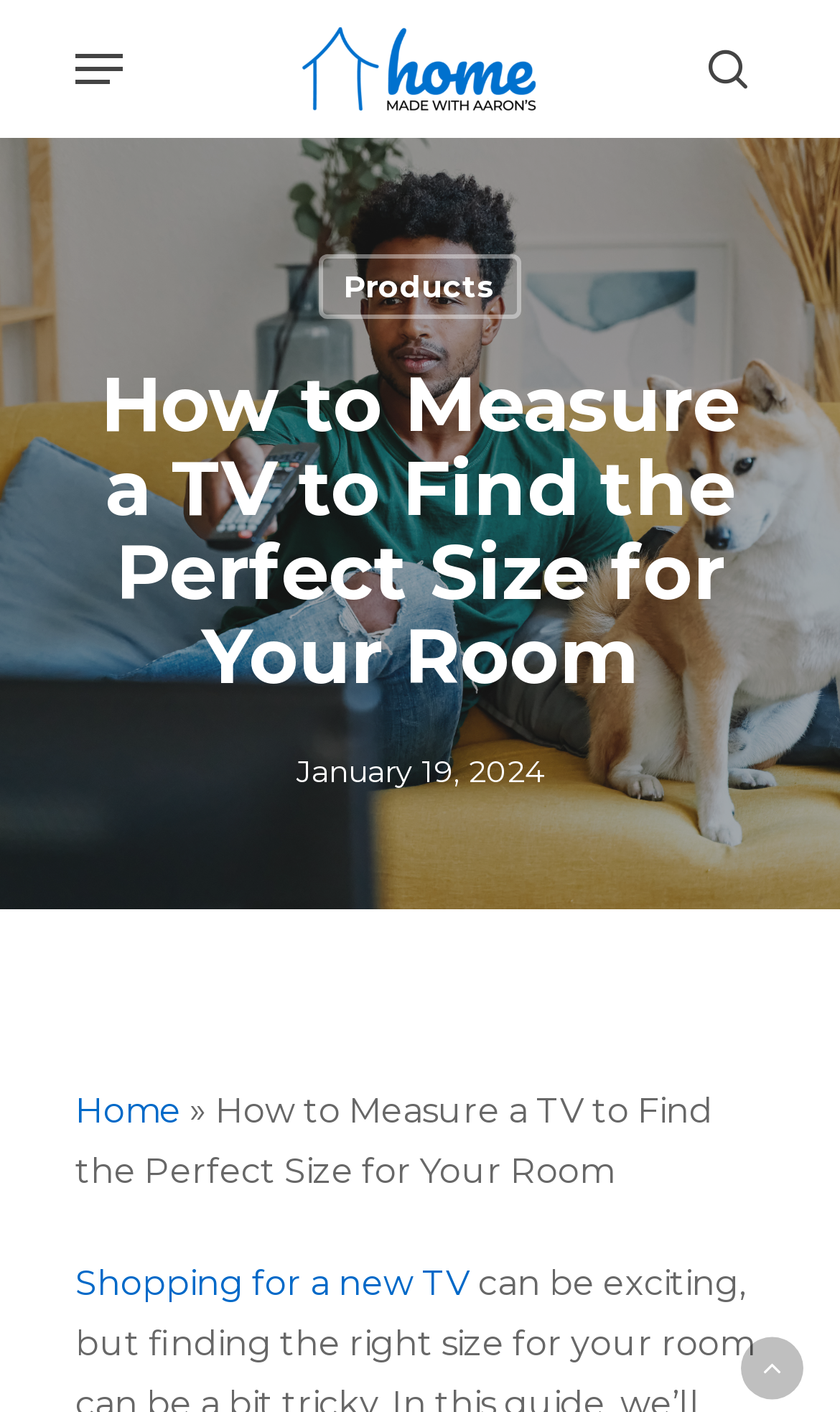Please determine the bounding box coordinates of the section I need to click to accomplish this instruction: "go to home page".

[0.358, 0.018, 0.642, 0.079]